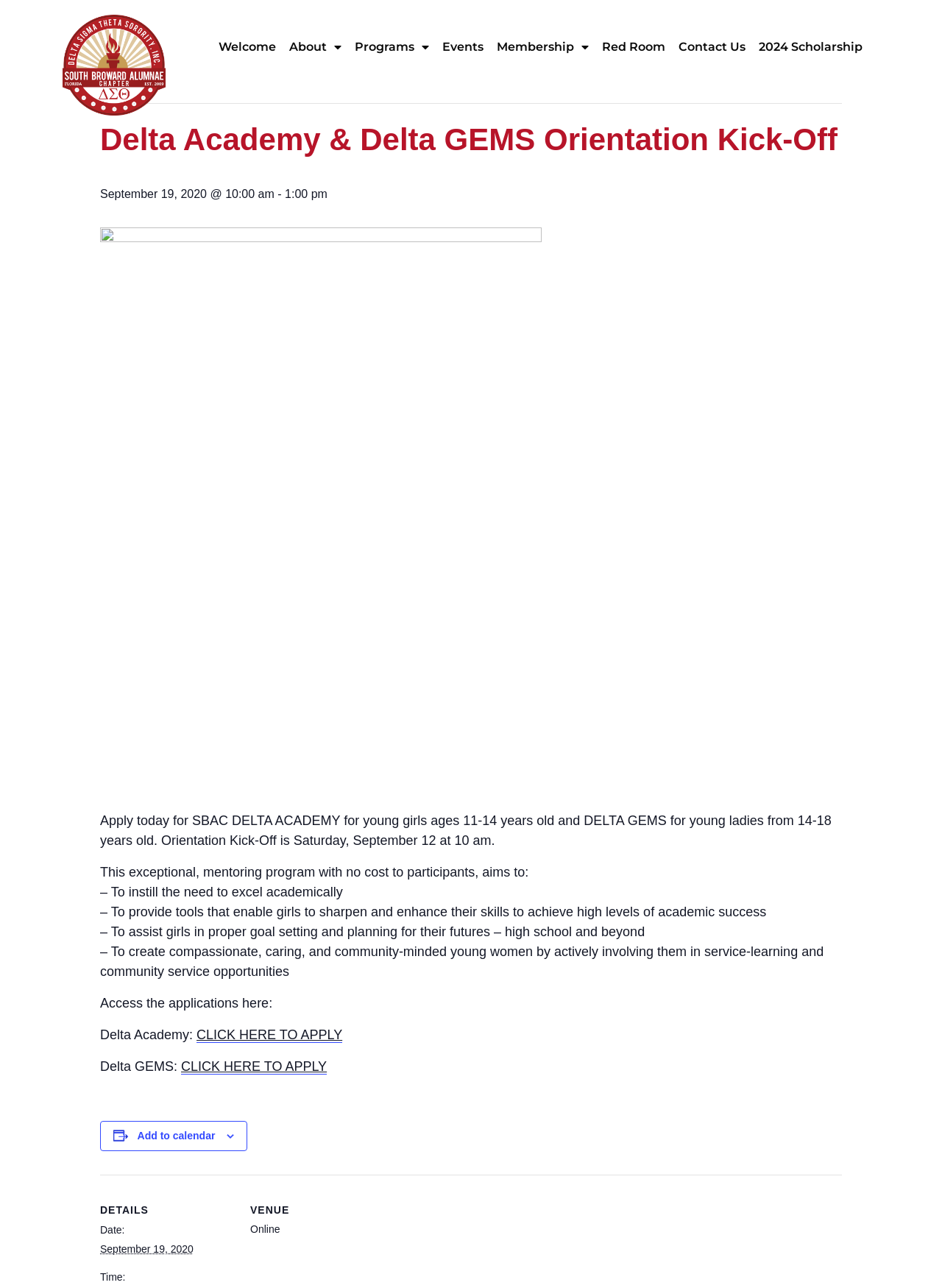Can you find the bounding box coordinates for the element that needs to be clicked to execute this instruction: "Click the '2024 Scholarship' link"? The coordinates should be given as four float numbers between 0 and 1, i.e., [left, top, right, bottom].

[0.806, 0.028, 0.916, 0.044]